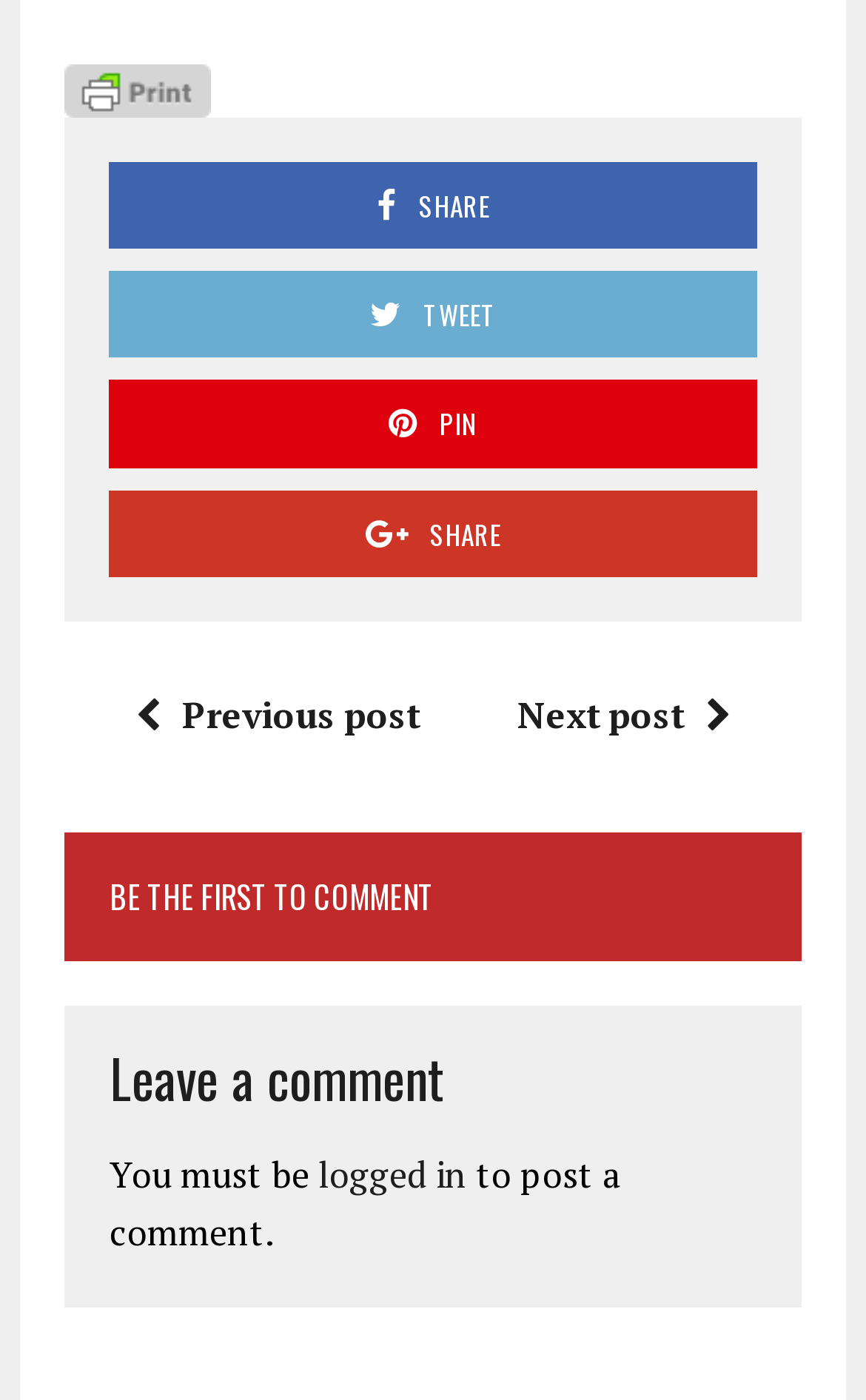Please find the bounding box coordinates of the element that you should click to achieve the following instruction: "Share on Twitter". The coordinates should be presented as four float numbers between 0 and 1: [left, top, right, bottom].

[0.126, 0.194, 0.874, 0.256]